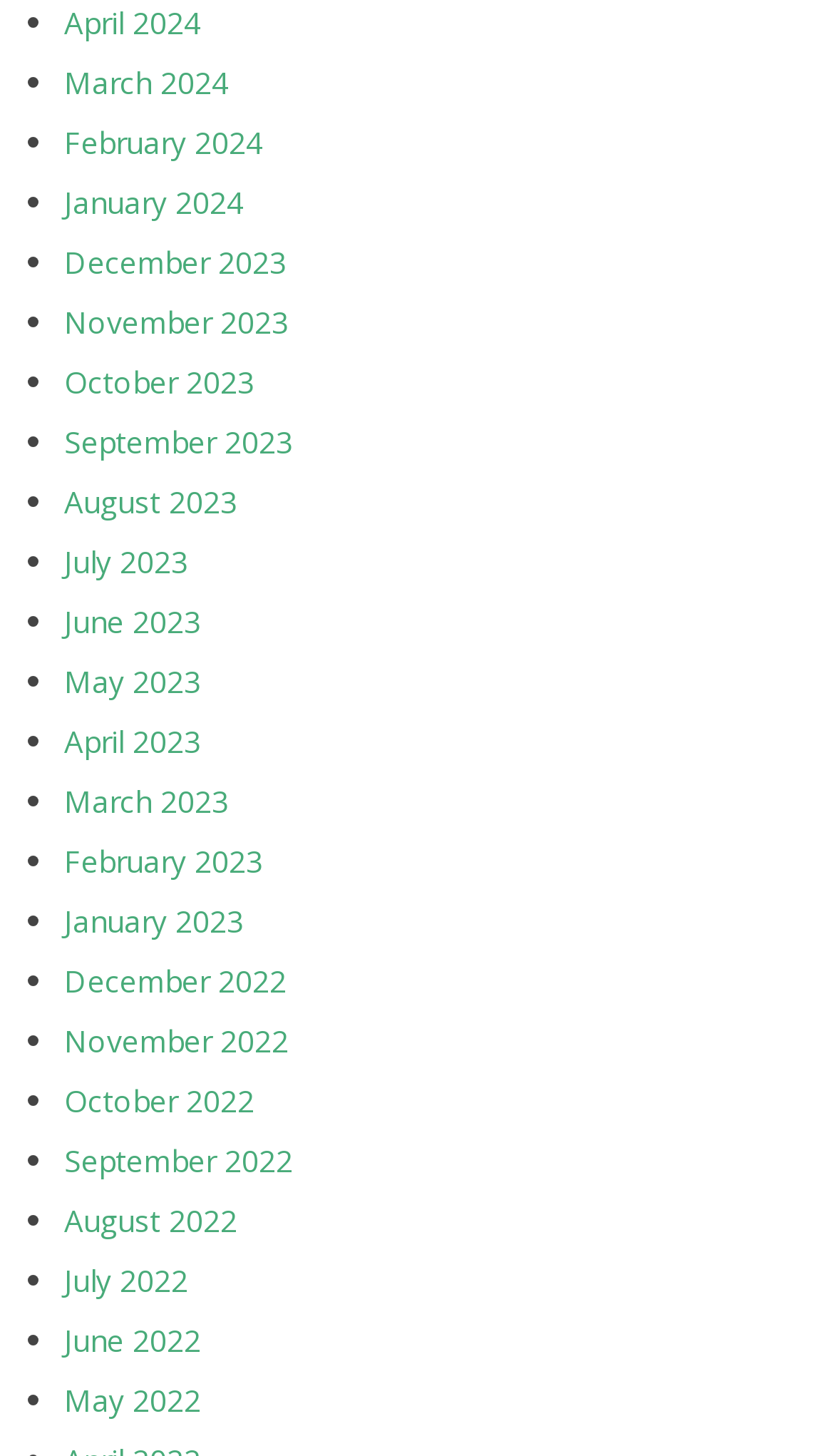Please specify the bounding box coordinates of the element that should be clicked to execute the given instruction: 'view December 2023'. Ensure the coordinates are four float numbers between 0 and 1, expressed as [left, top, right, bottom].

[0.077, 0.165, 0.344, 0.193]